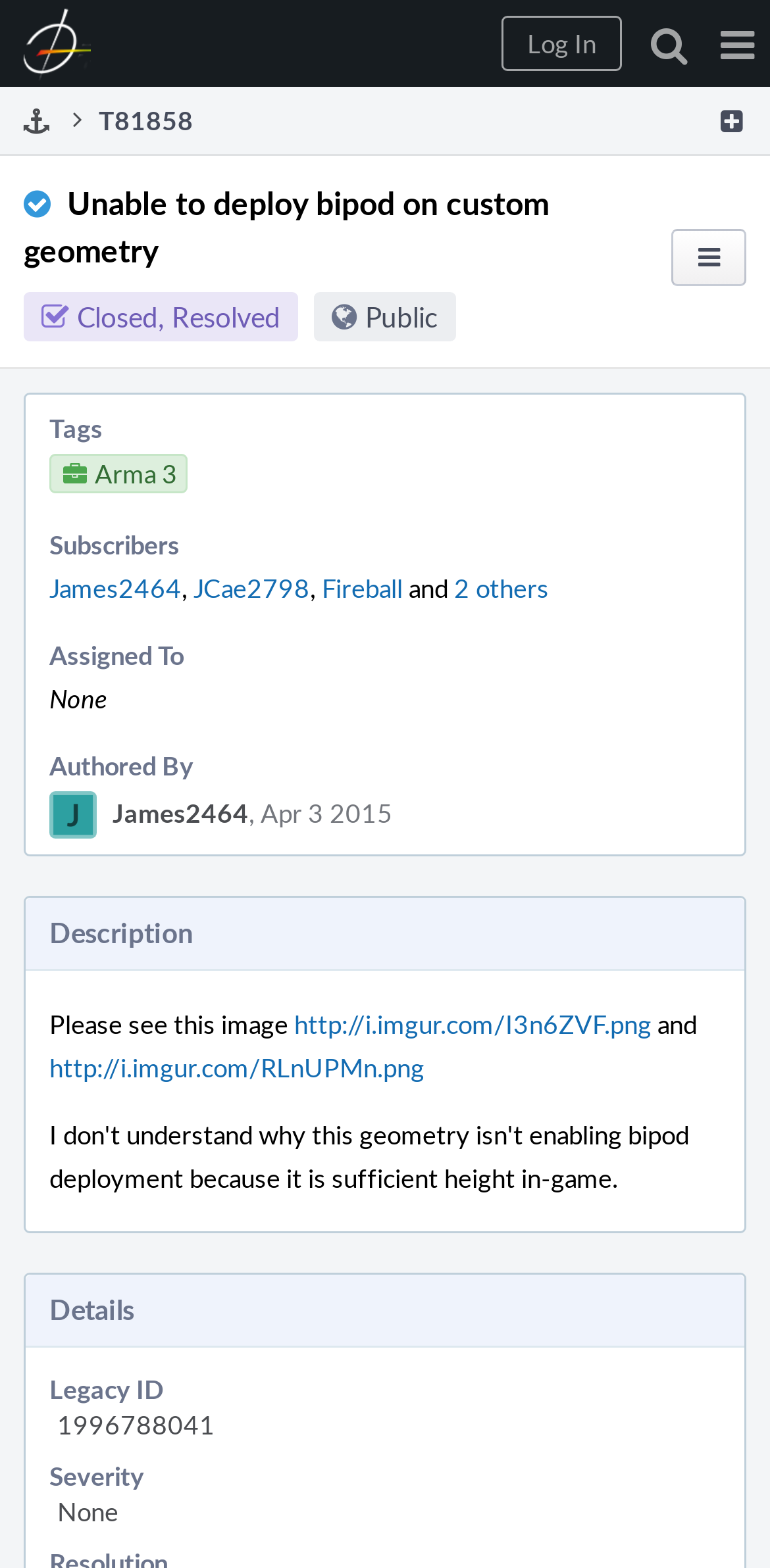Give a one-word or phrase response to the following question: What is the authored by information of this issue?

James2464, Apr 3 2015